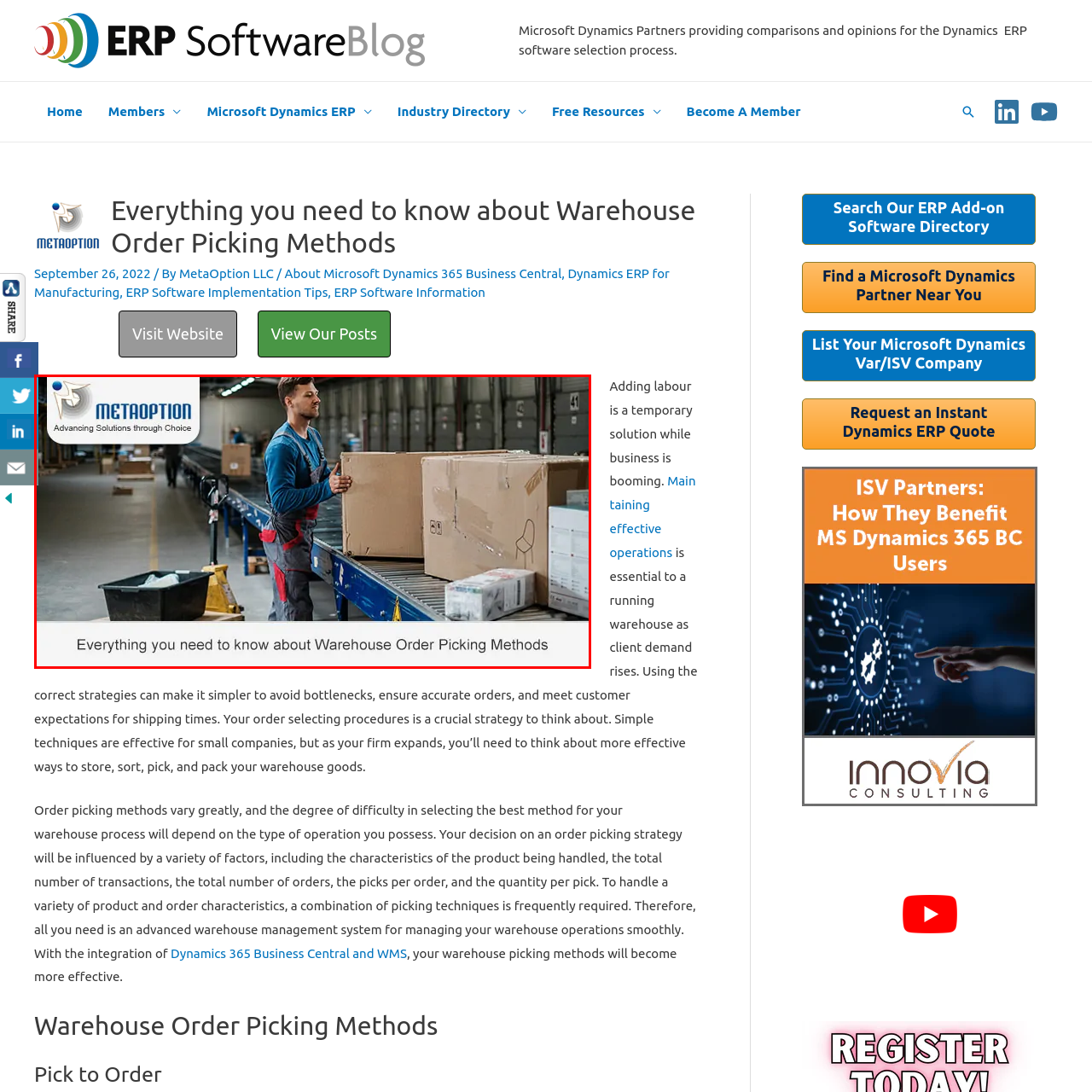Generate a comprehensive caption for the image section marked by the red box.

The image features a warehouse worker actively engaged in the process of order picking, surrounded by boxes and packages on a conveyor belt. The worker, dressed in a blue shirt and overalls, is positioned in front of a series of large, brown cardboard boxes, indicating a busy warehouse environment. In the background, additional workers can be observed, emphasizing teamwork in logistics operations. 

Above the image, the logo of MetaOption is displayed, accompanied by the tagline "Advancing Solutions through Choice," which highlights the company's commitment to providing effective ERP solutions. Below the image, the caption reads, "Everything you need to know about Warehouse Order Picking Methods," suggesting that the content is aimed at educating readers on the various strategies and methodologies involved in efficient order picking within warehouse settings.